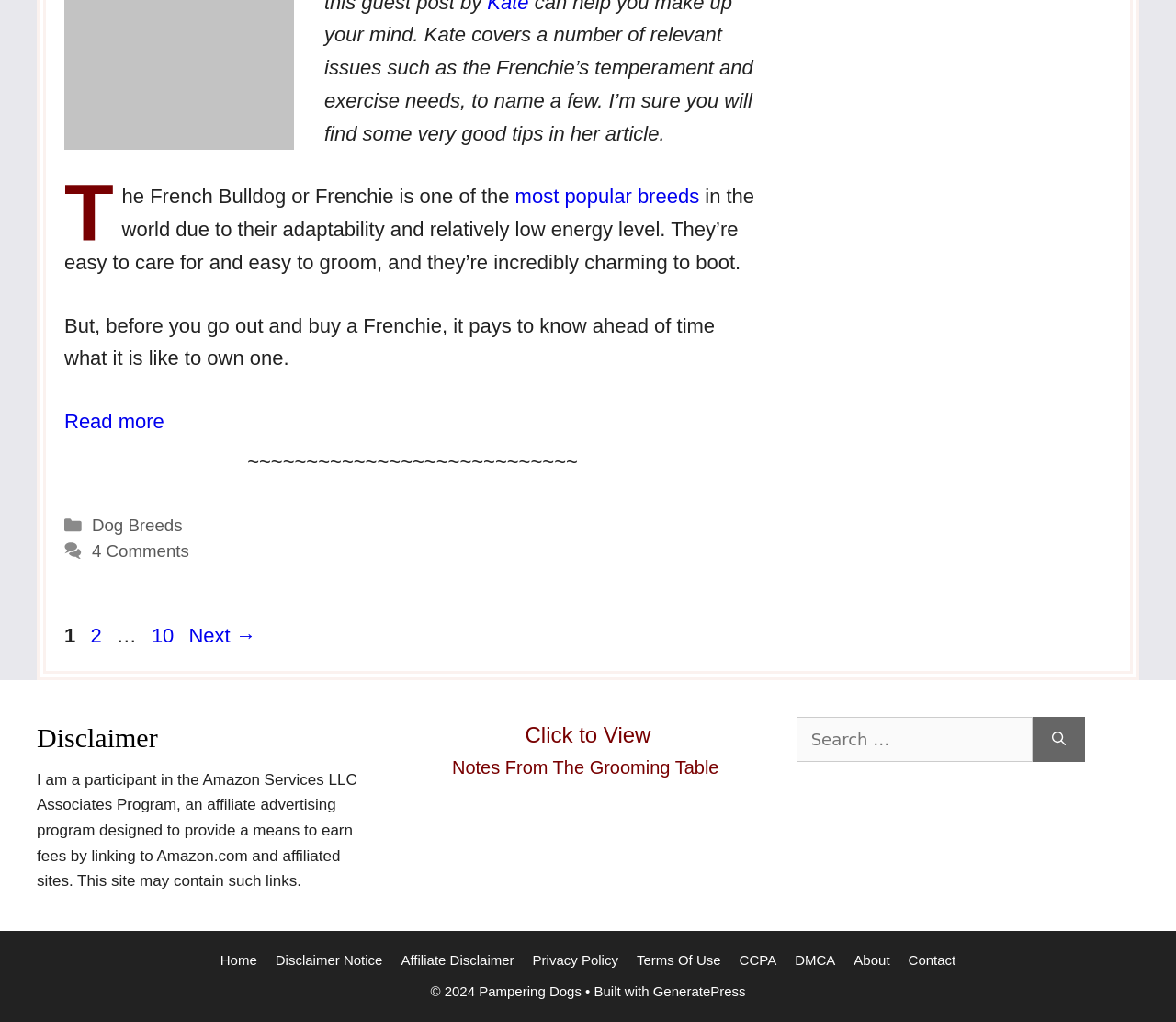What is the name of the website?
From the screenshot, provide a brief answer in one word or phrase.

Pampering Dogs